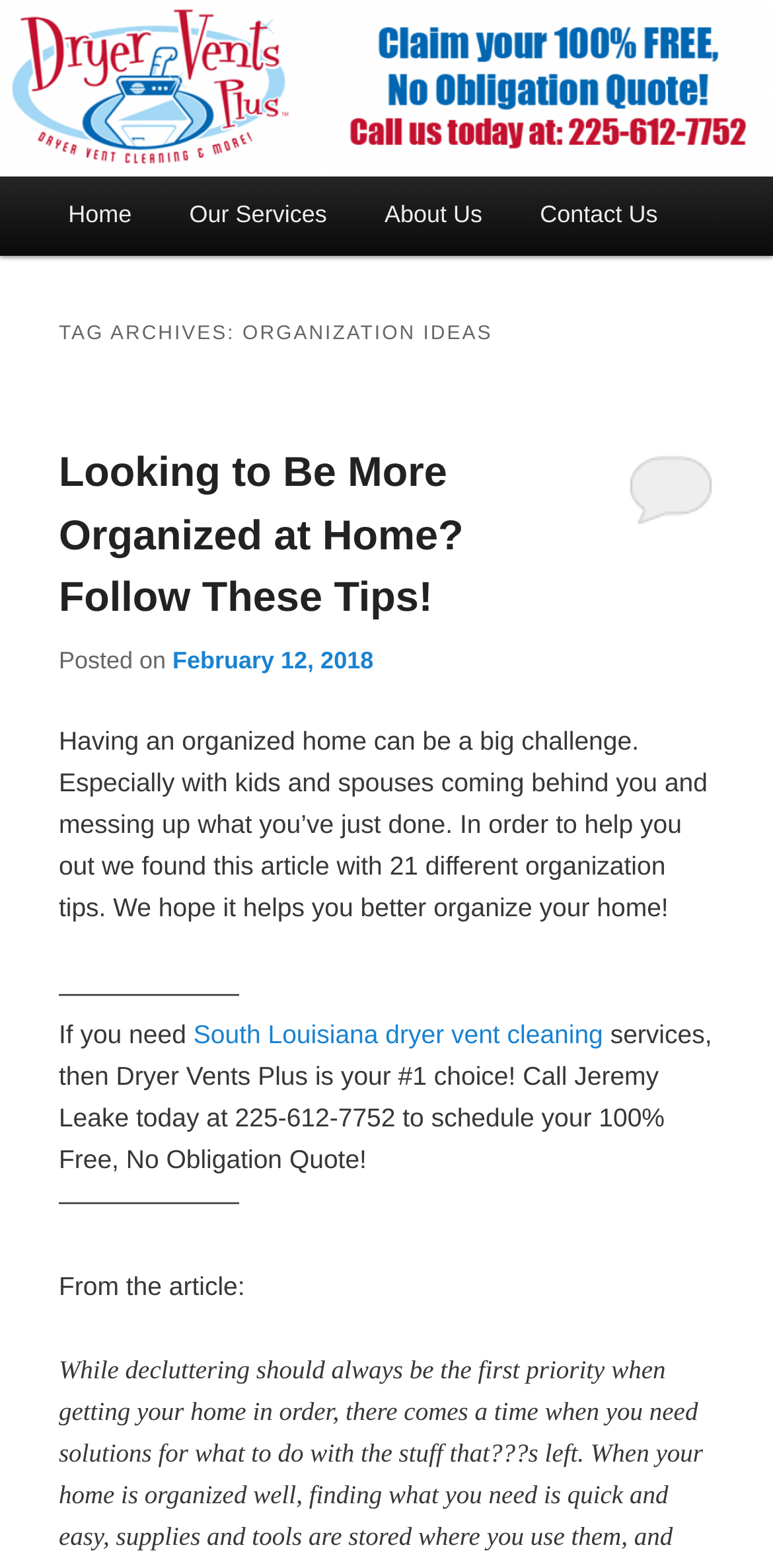Specify the bounding box coordinates of the element's region that should be clicked to achieve the following instruction: "Learn about the organization ideas". The bounding box coordinates consist of four float numbers between 0 and 1, in the format [left, top, right, bottom].

[0.076, 0.197, 0.924, 0.23]